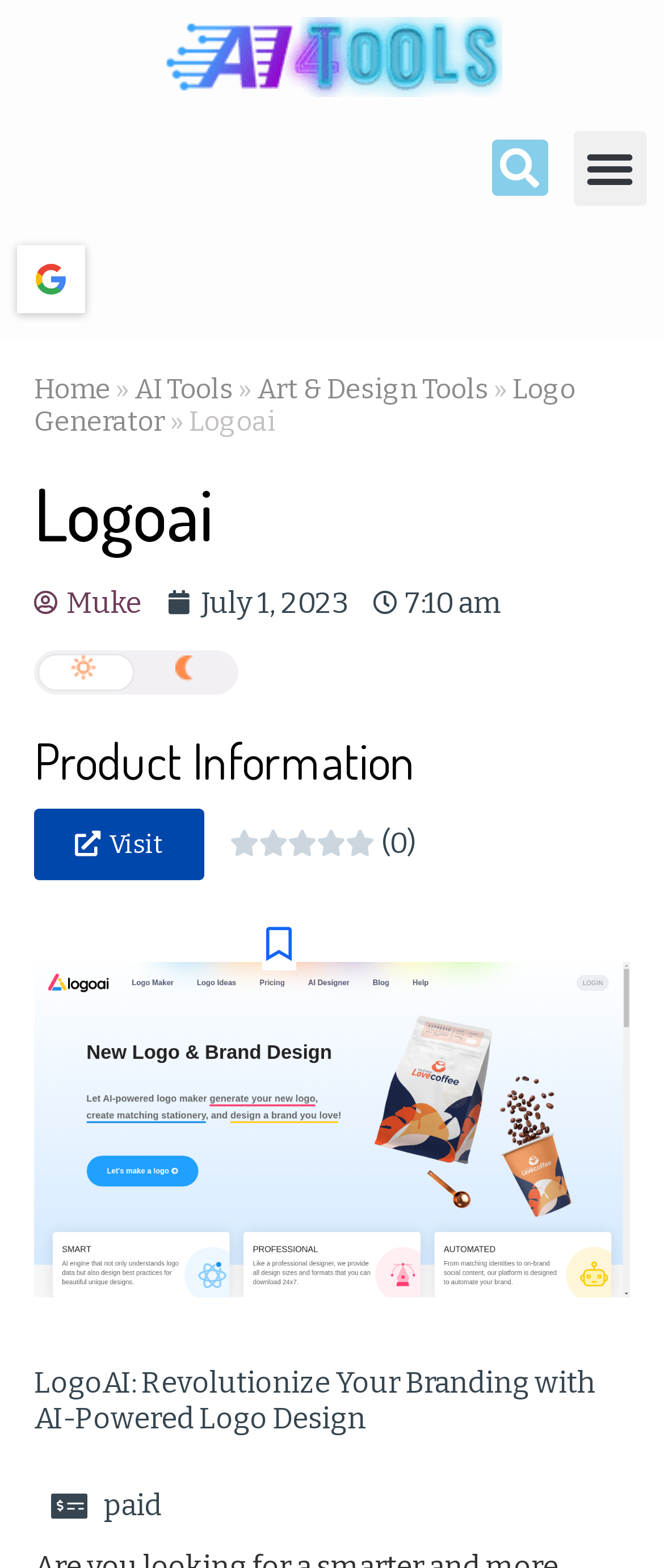What is required to bookmark?
Please give a detailed answer to the question using the information shown in the image.

I found a static text 'Please Login to Bookmark!' near an image element '❌', which indicates that login is required to bookmark.